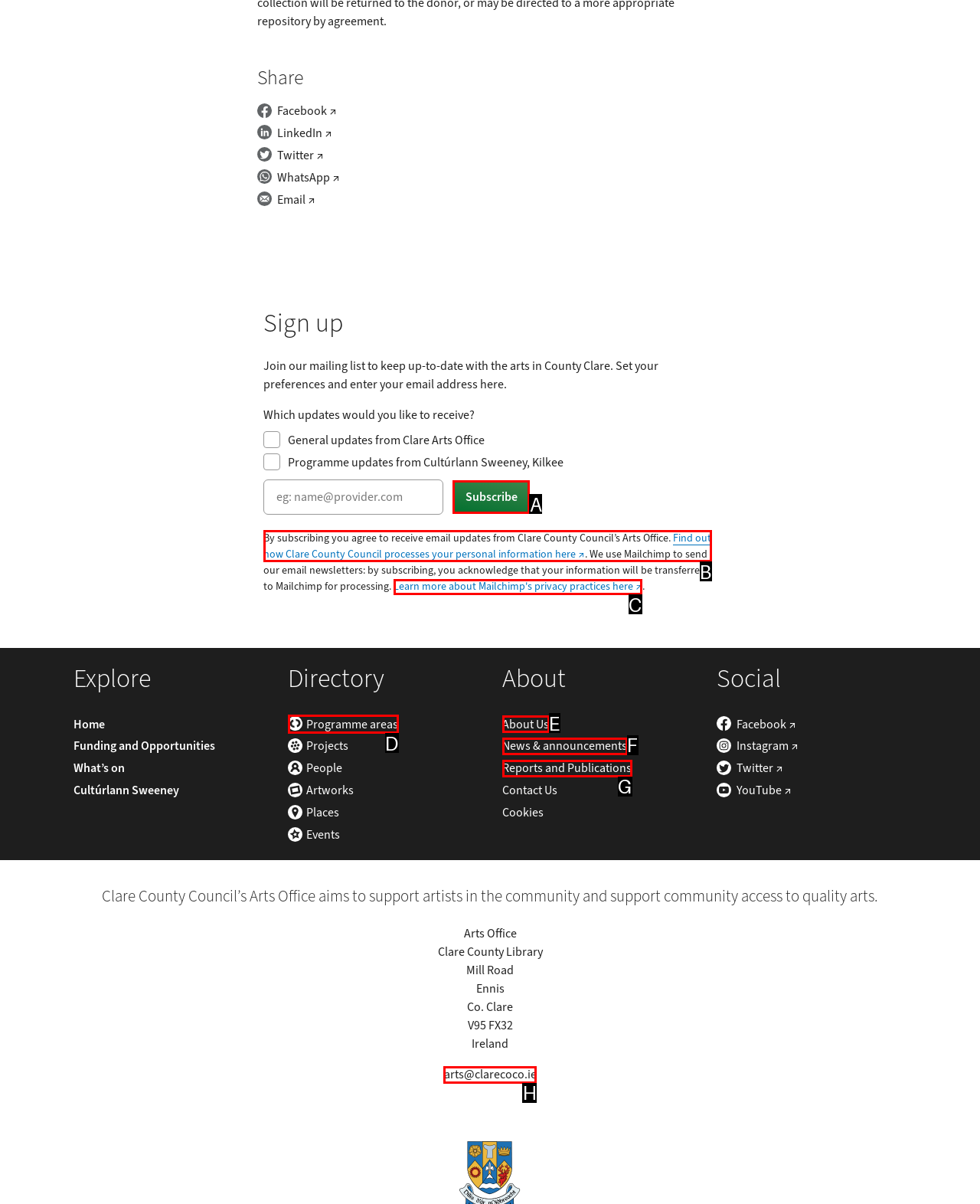Point out the specific HTML element to click to complete this task: Learn more about Mailchimp's privacy practices Reply with the letter of the chosen option.

C